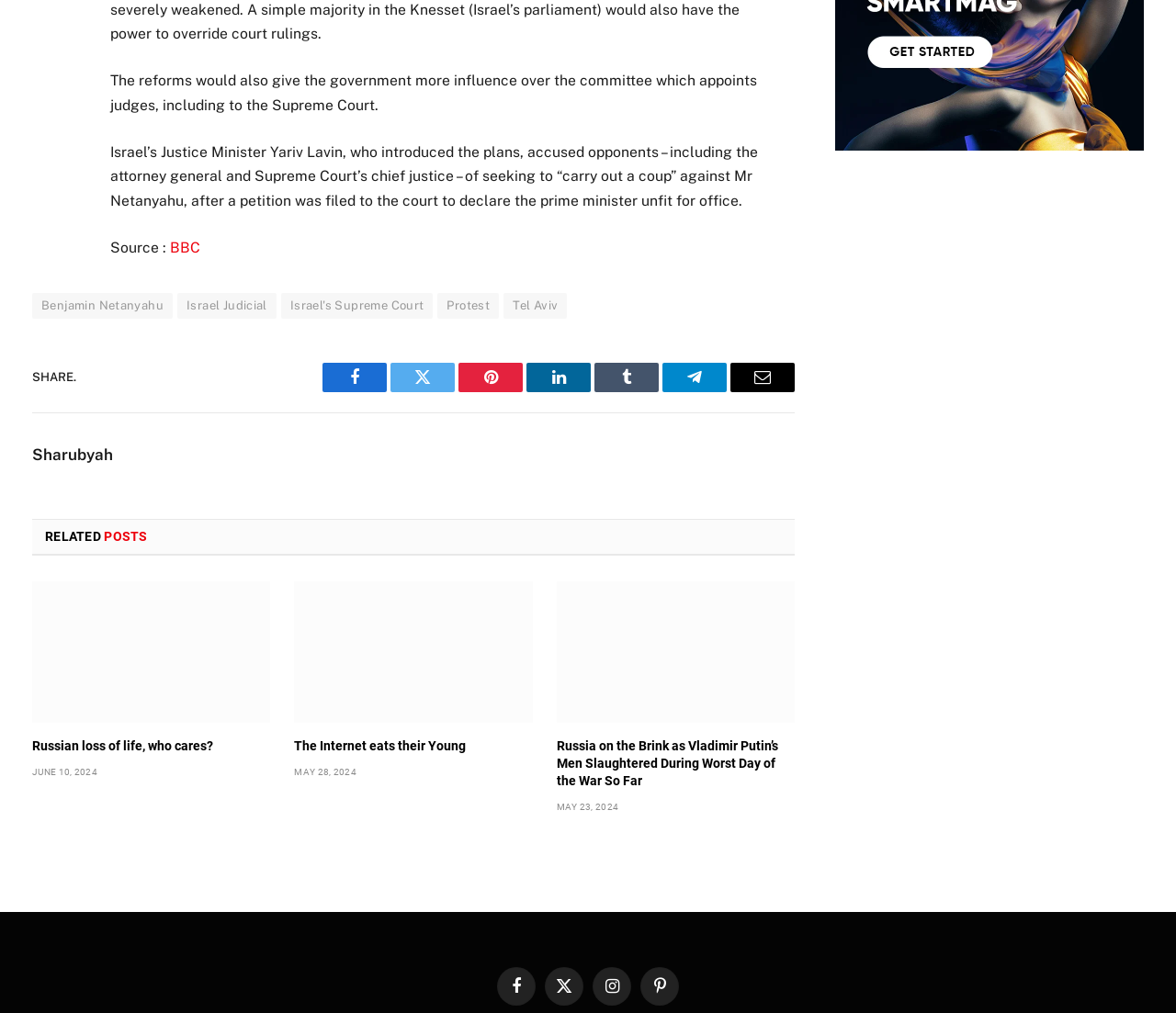Use a single word or phrase to respond to the question:
What is the source of the article?

BBC